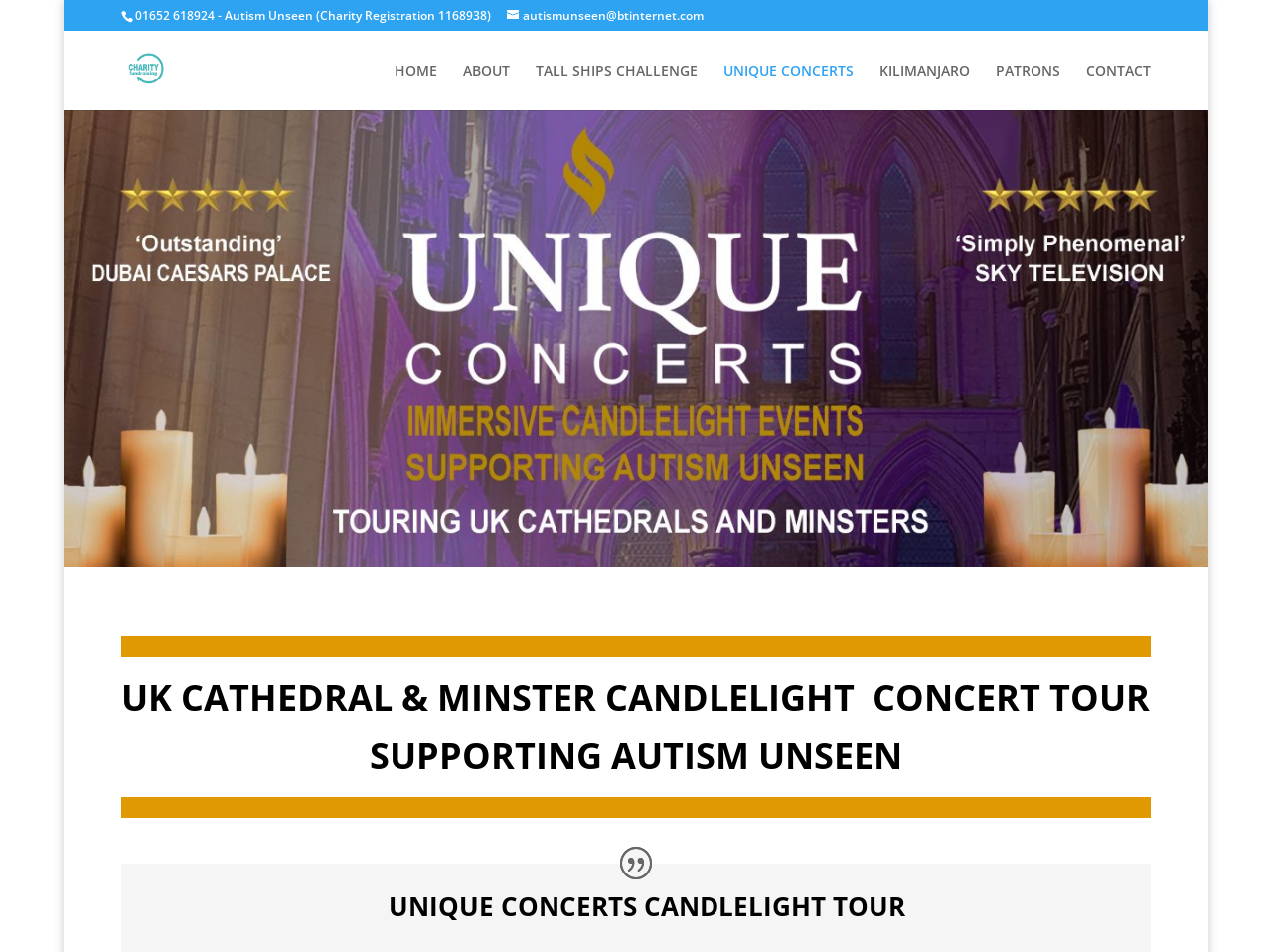Specify the bounding box coordinates of the element's area that should be clicked to execute the given instruction: "learn about the charity". The coordinates should be four float numbers between 0 and 1, i.e., [left, top, right, bottom].

[0.364, 0.067, 0.401, 0.116]